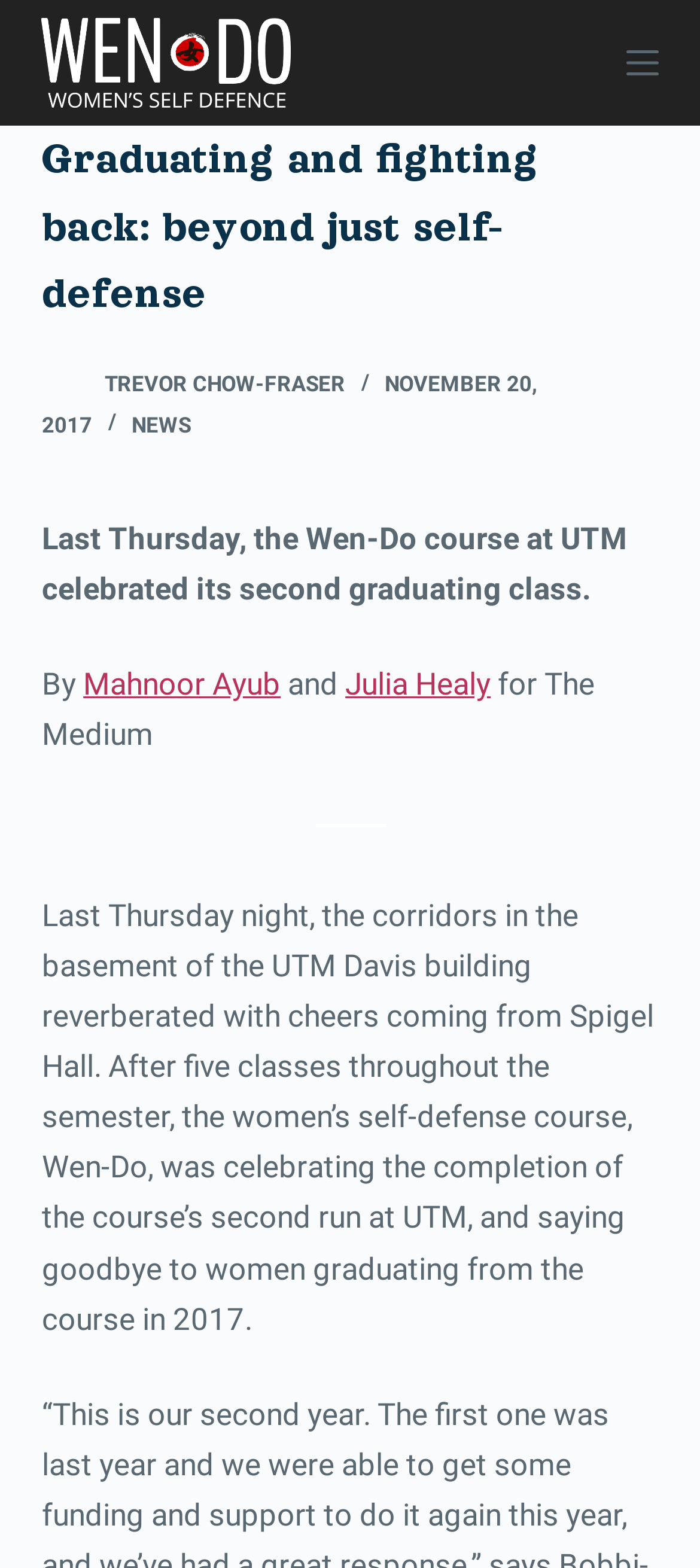Identify the bounding box coordinates of the section that should be clicked to achieve the task described: "Open the menu".

[0.894, 0.03, 0.94, 0.05]